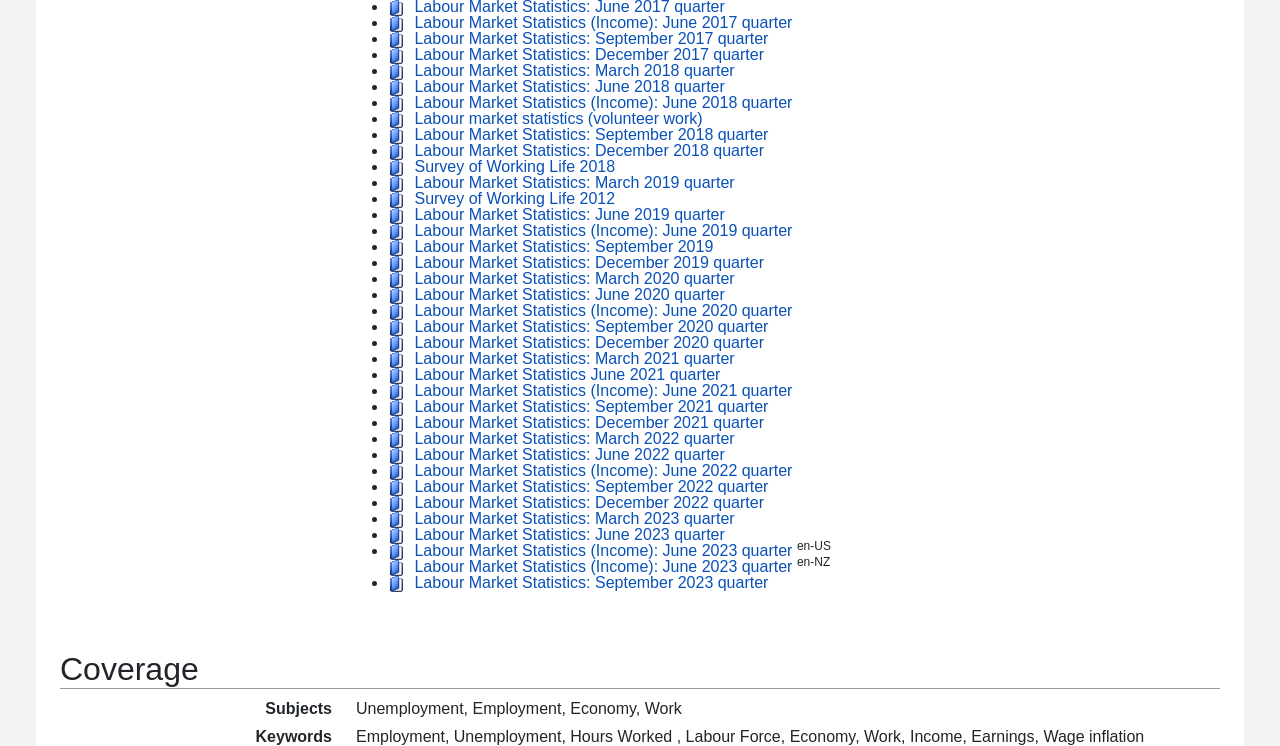Please determine the bounding box coordinates of the element to click in order to execute the following instruction: "View Labour Market Statistics: March 2018 quarter". The coordinates should be four float numbers between 0 and 1, specified as [left, top, right, bottom].

[0.324, 0.083, 0.574, 0.106]